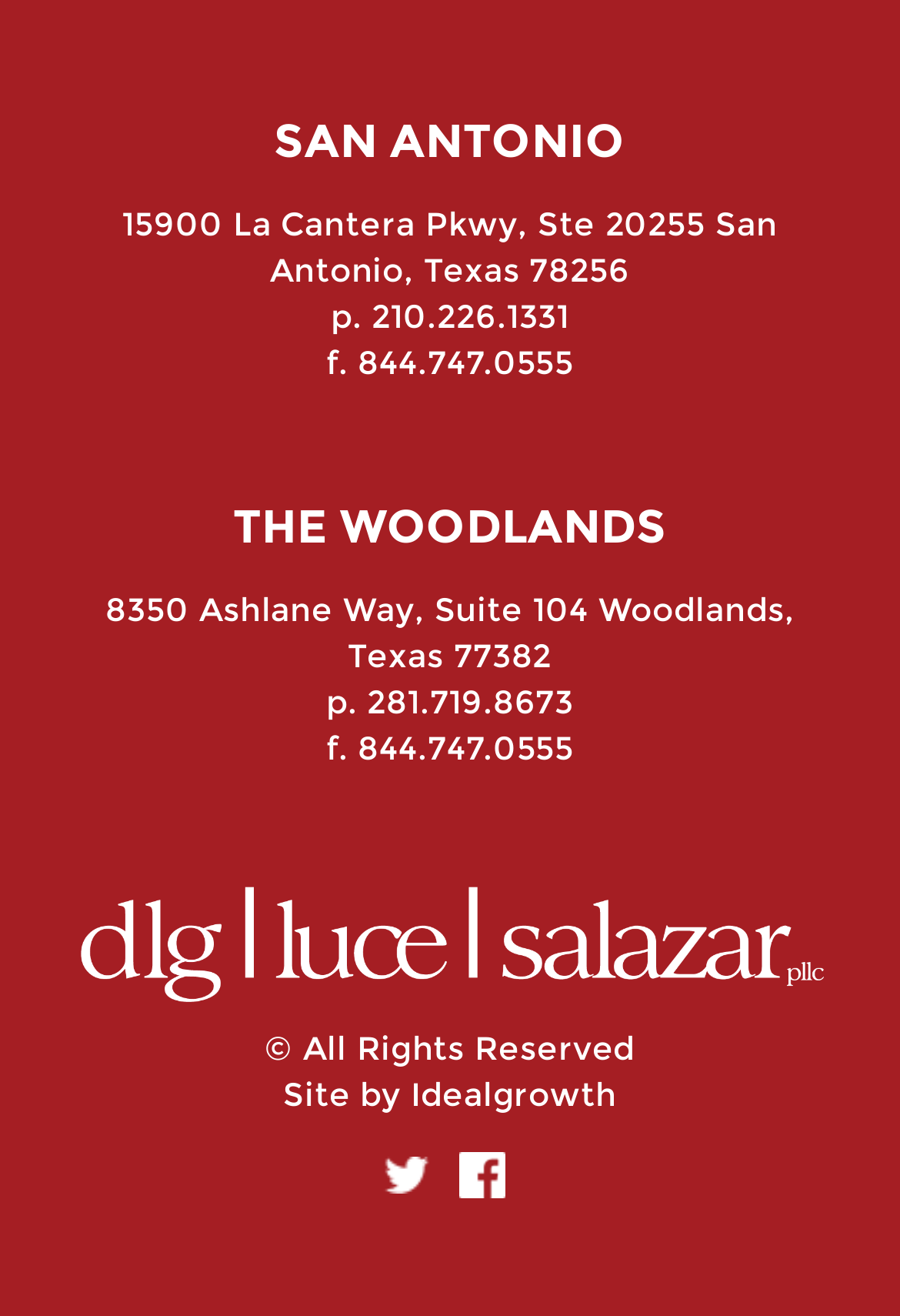How many social media links are there at the bottom of the webpage?
Based on the image, please offer an in-depth response to the question.

I found the social media links by looking at the link elements with the image children at the bottom of the webpage. There are two of them.